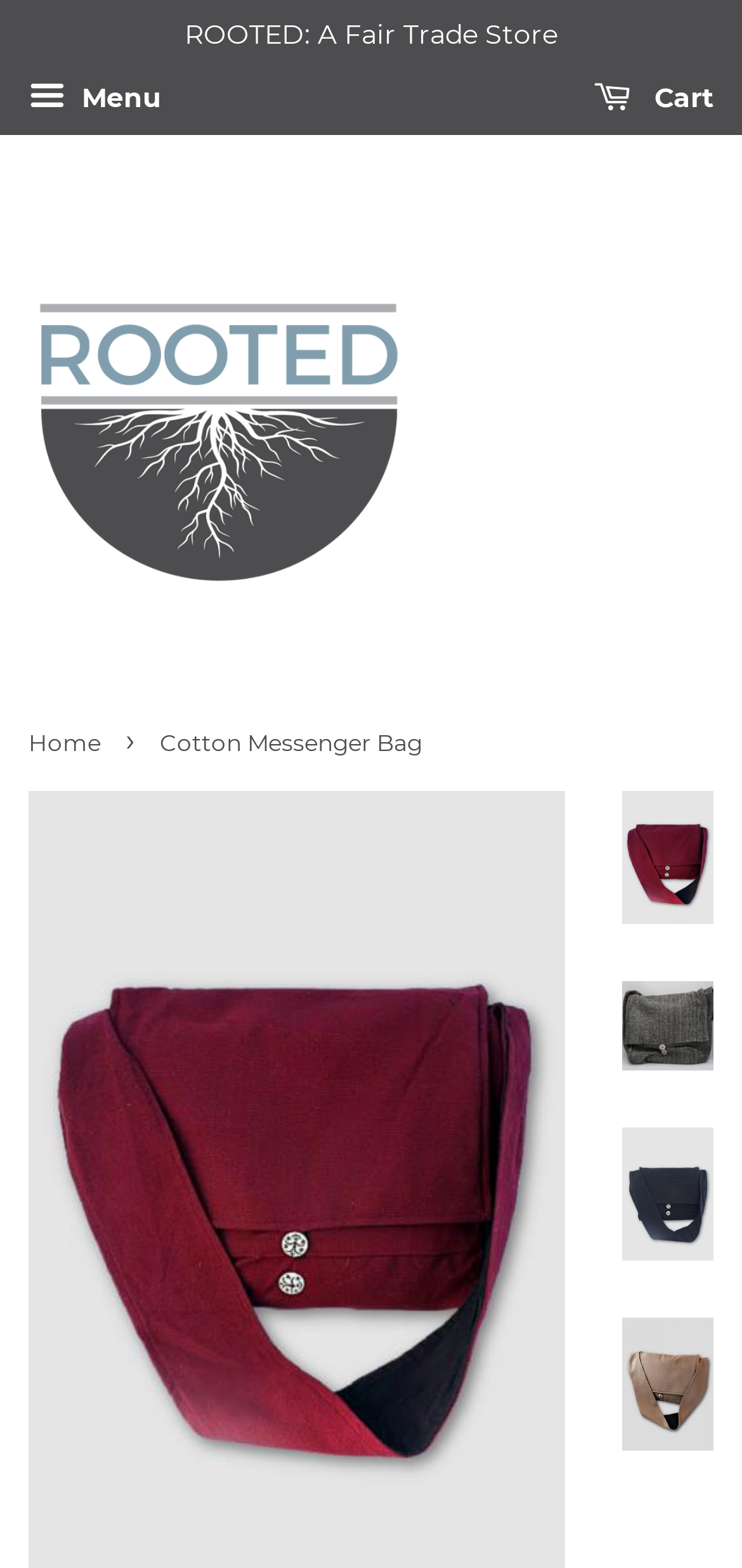Locate the bounding box coordinates of the area you need to click to fulfill this instruction: 'Click the SEAL & SCRIBE link'. The coordinates must be in the form of four float numbers ranging from 0 to 1: [left, top, right, bottom].

None